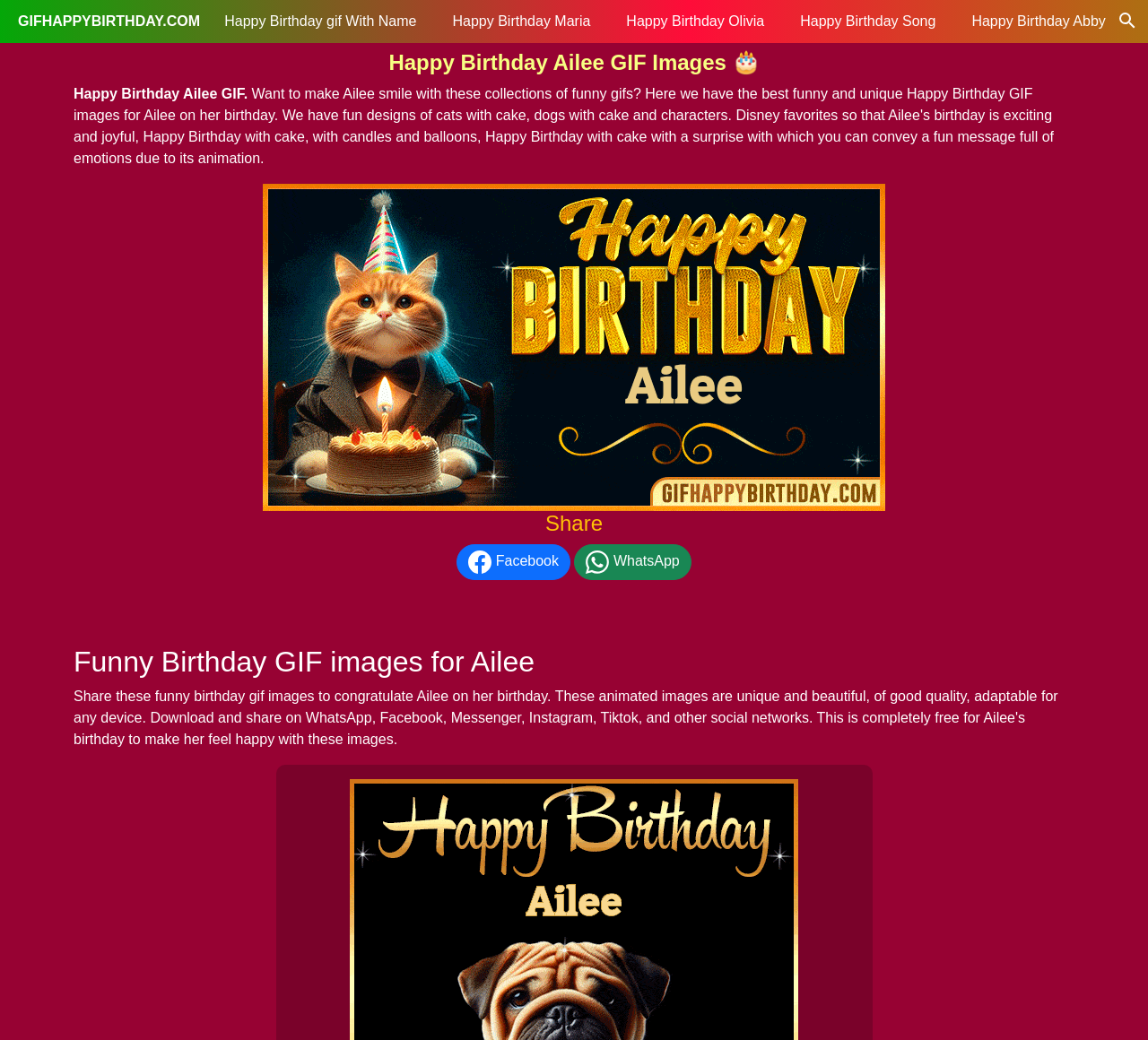Determine the bounding box coordinates of the clickable element to achieve the following action: 'Download a Happy Birthday Ailee GIF'. Provide the coordinates as four float values between 0 and 1, formatted as [left, top, right, bottom].

[0.229, 0.177, 0.771, 0.491]